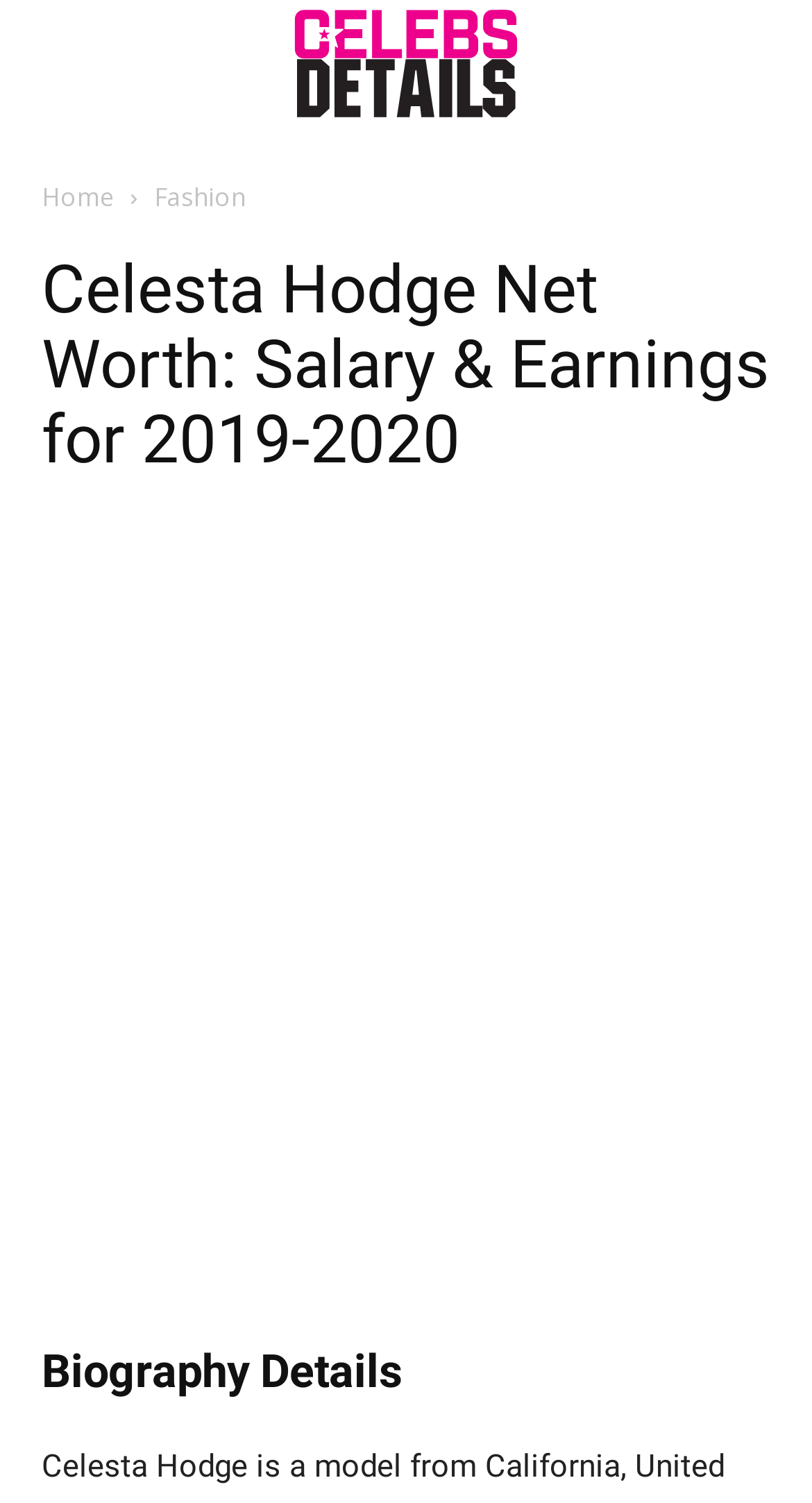Give a one-word or short phrase answer to this question: 
What is the section below the main heading about?

Biography Details